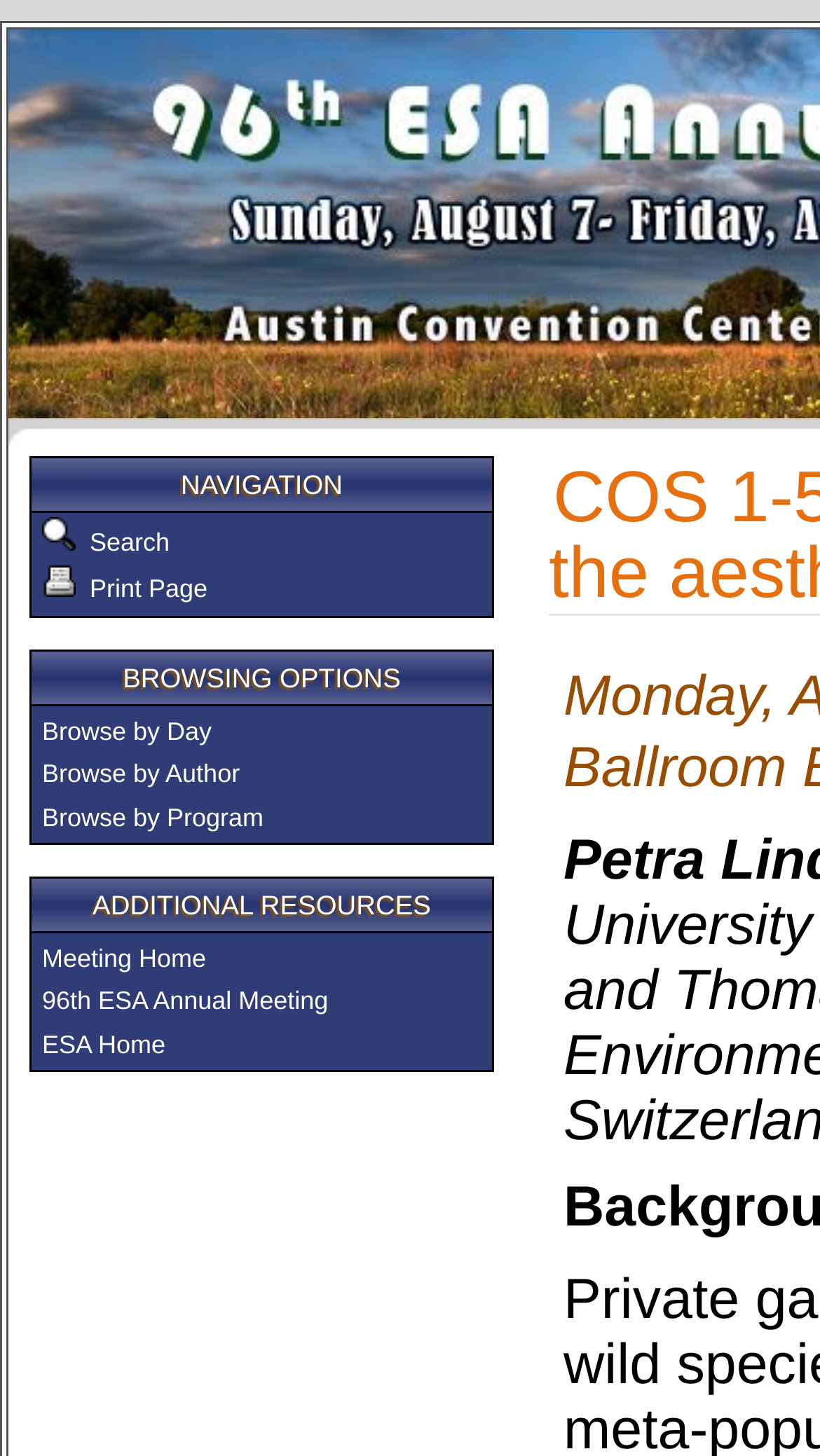Locate the bounding box coordinates of the element to click to perform the following action: 'visit ESA home'. The coordinates should be given as four float values between 0 and 1, in the form of [left, top, right, bottom].

[0.051, 0.707, 0.202, 0.727]